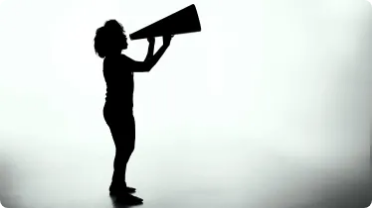Describe the image with as much detail as possible.

The image features a powerful and striking silhouette of a woman making an announcement through a megaphone. Set against a stark white backdrop, the figure is dynamically posed, suggesting urgency and enthusiasm. Her curly hair adds a sense of vibrancy to the image, while the megaphone emphasizes her role in conveying important messages. This visual effectively symbolizes communication and engagement, resonating well with themes of advocacy and outreach—especially relevant in contexts such as proposals or calls for participation in events like OTESSA 2023.